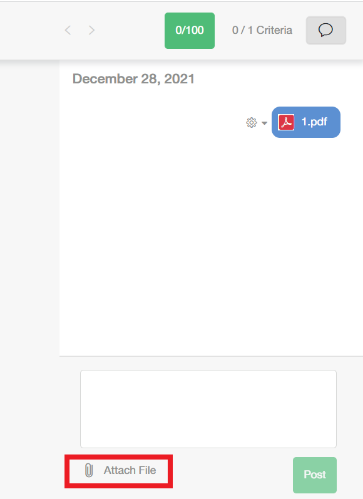Describe all the elements in the image extensively.

The image displays a document submission interface, dated December 28, 2021. At the bottom of the screen is a prominent red button labeled "Attach File," indicating where users can click to upload their files easily. Above this button, there is a PDF file icon with the label "1.pdf," signifying that a document is ready for attachment. The area also shows a section for typing a message, suggesting that users can provide additional context or comments accompanying the file upload. This setup is designed to facilitate the submission of documents, likely for an educational or assessment-related purpose.